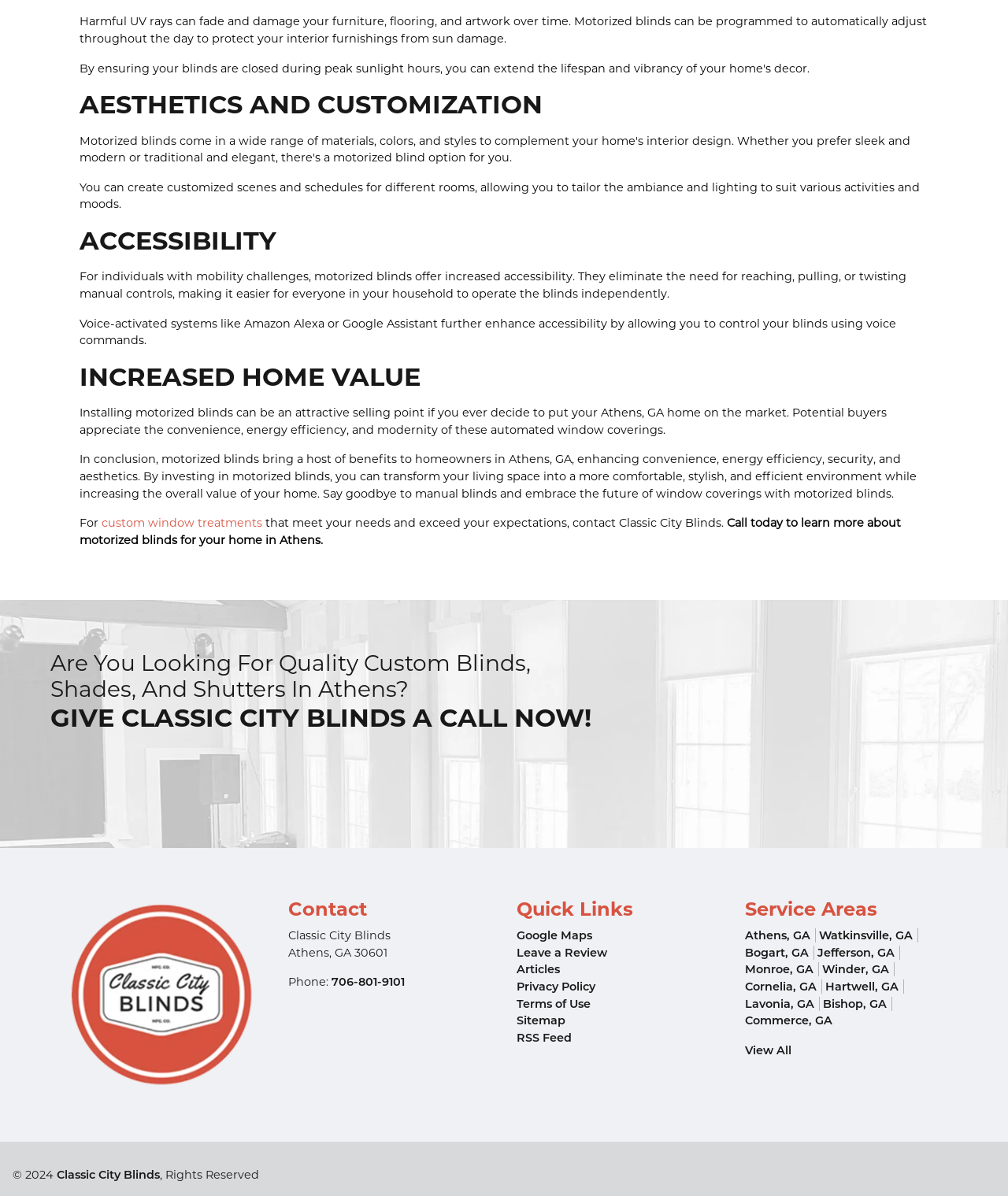Please determine the bounding box coordinates of the element to click in order to execute the following instruction: "Call the phone number". The coordinates should be four float numbers between 0 and 1, specified as [left, top, right, bottom].

[0.329, 0.815, 0.402, 0.827]